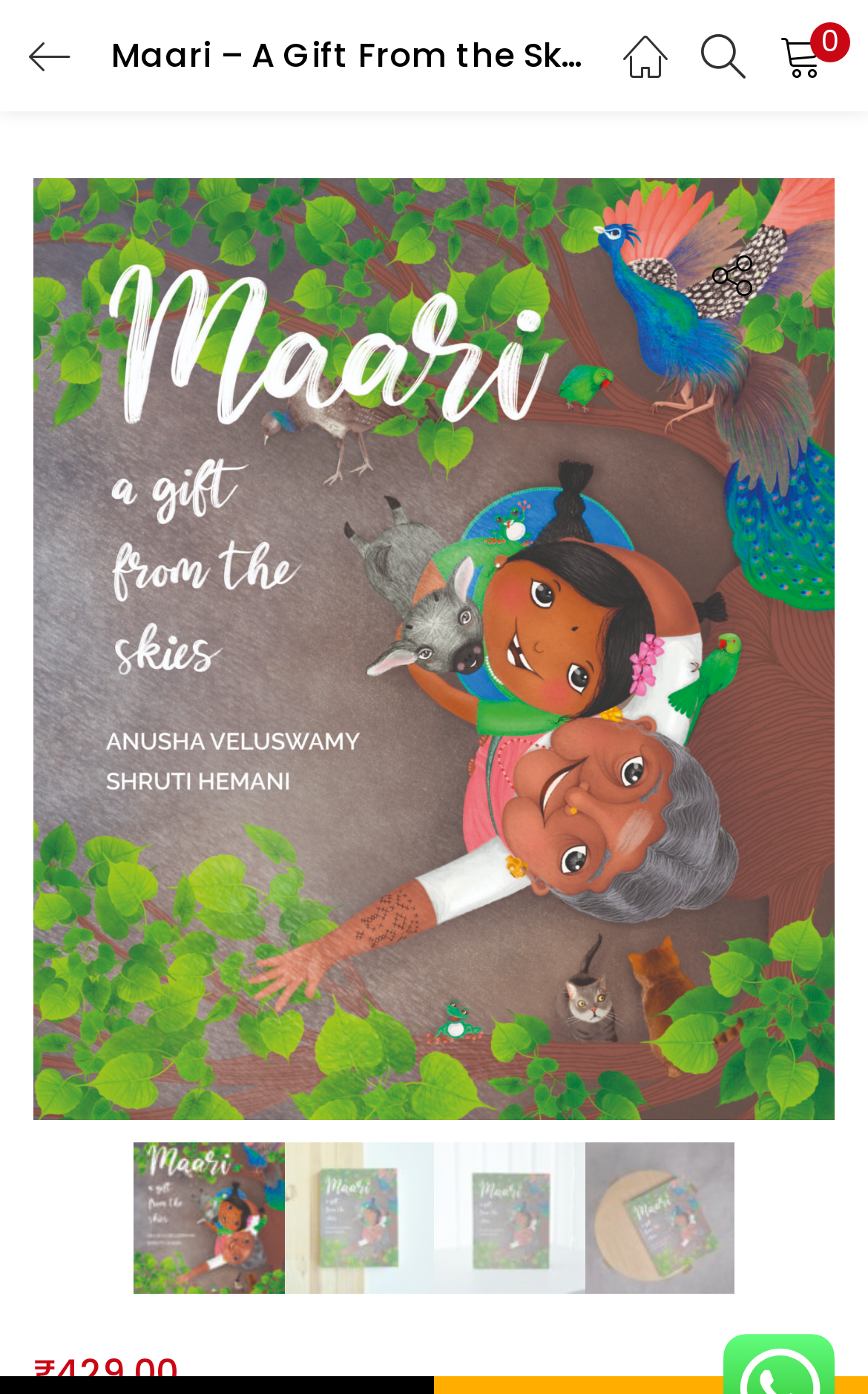Determine the bounding box coordinates for the region that must be clicked to execute the following instruction: "Search for products".

[0.128, 0.0, 0.872, 0.078]